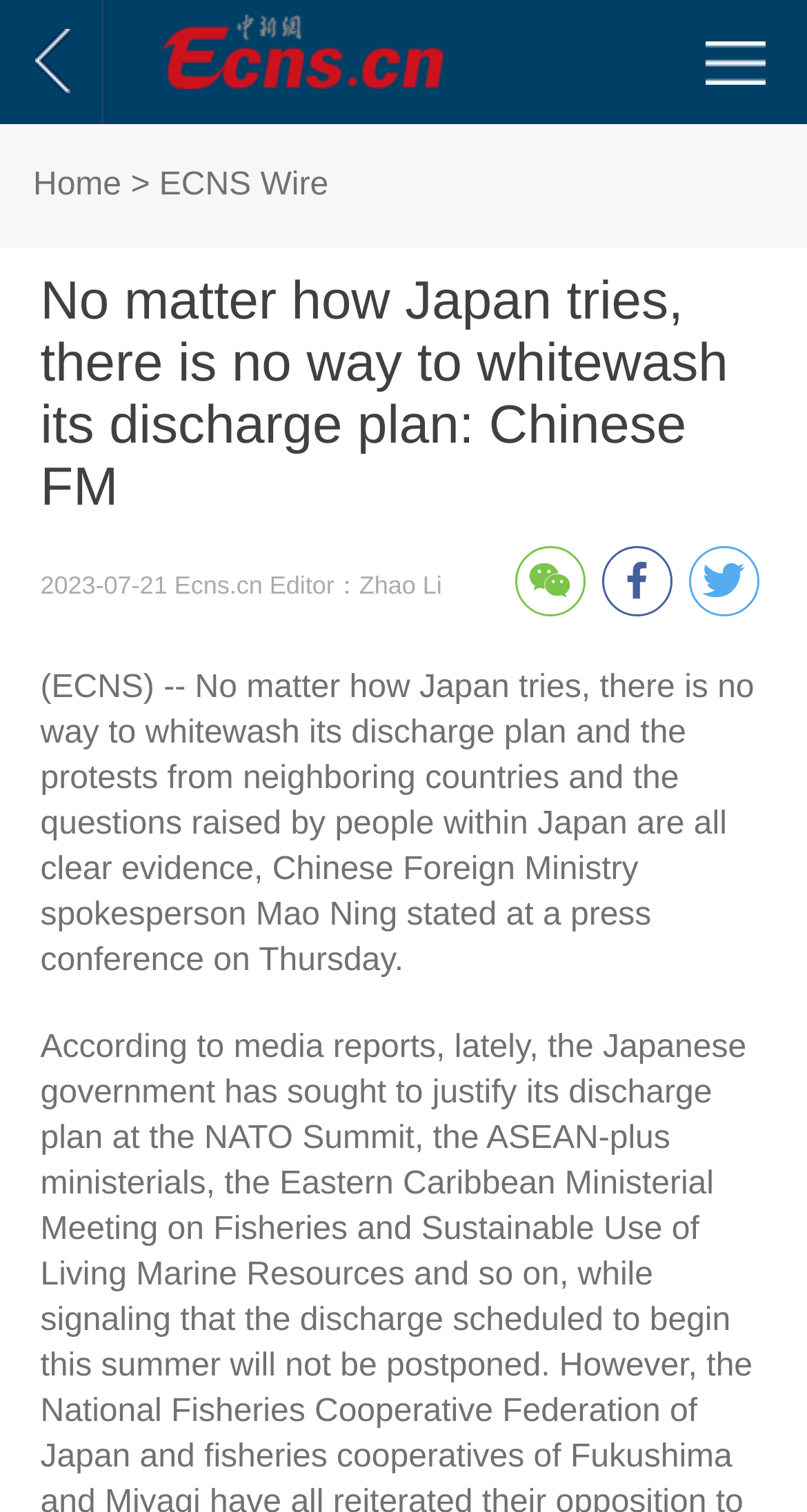Examine the image carefully and respond to the question with a detailed answer: 
What is the topic of the article?

I inferred the topic of the article by reading the main heading, which is 'No matter how Japan tries, there is no way to whitewash its discharge plan: Chinese FM'. This heading suggests that the article is about Japan's discharge plan and the Chinese Foreign Ministry's response to it.